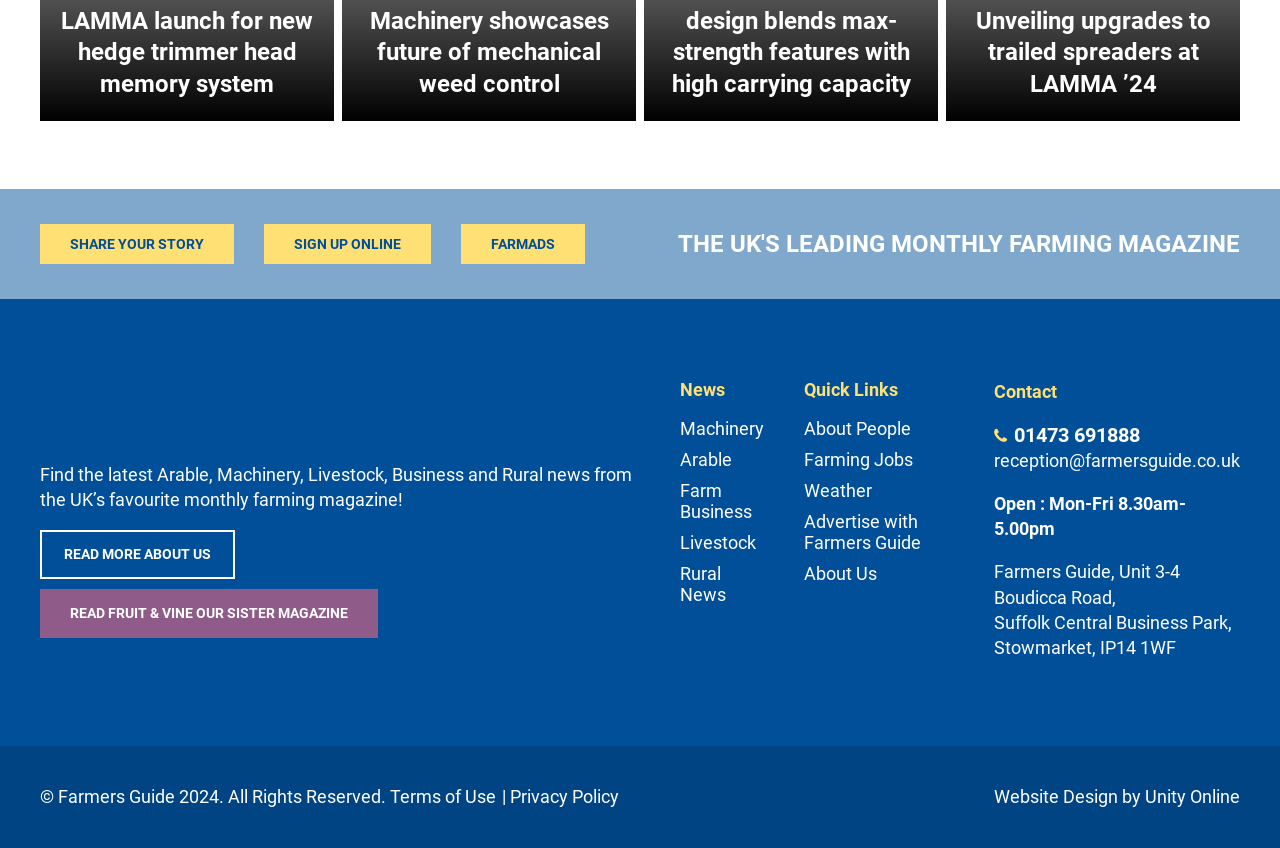What is the phone number to contact the magazine?
Using the information from the image, provide a comprehensive answer to the question.

I found this phone number by looking at the contact information section of the webpage, where it is listed along with an email address and physical address.